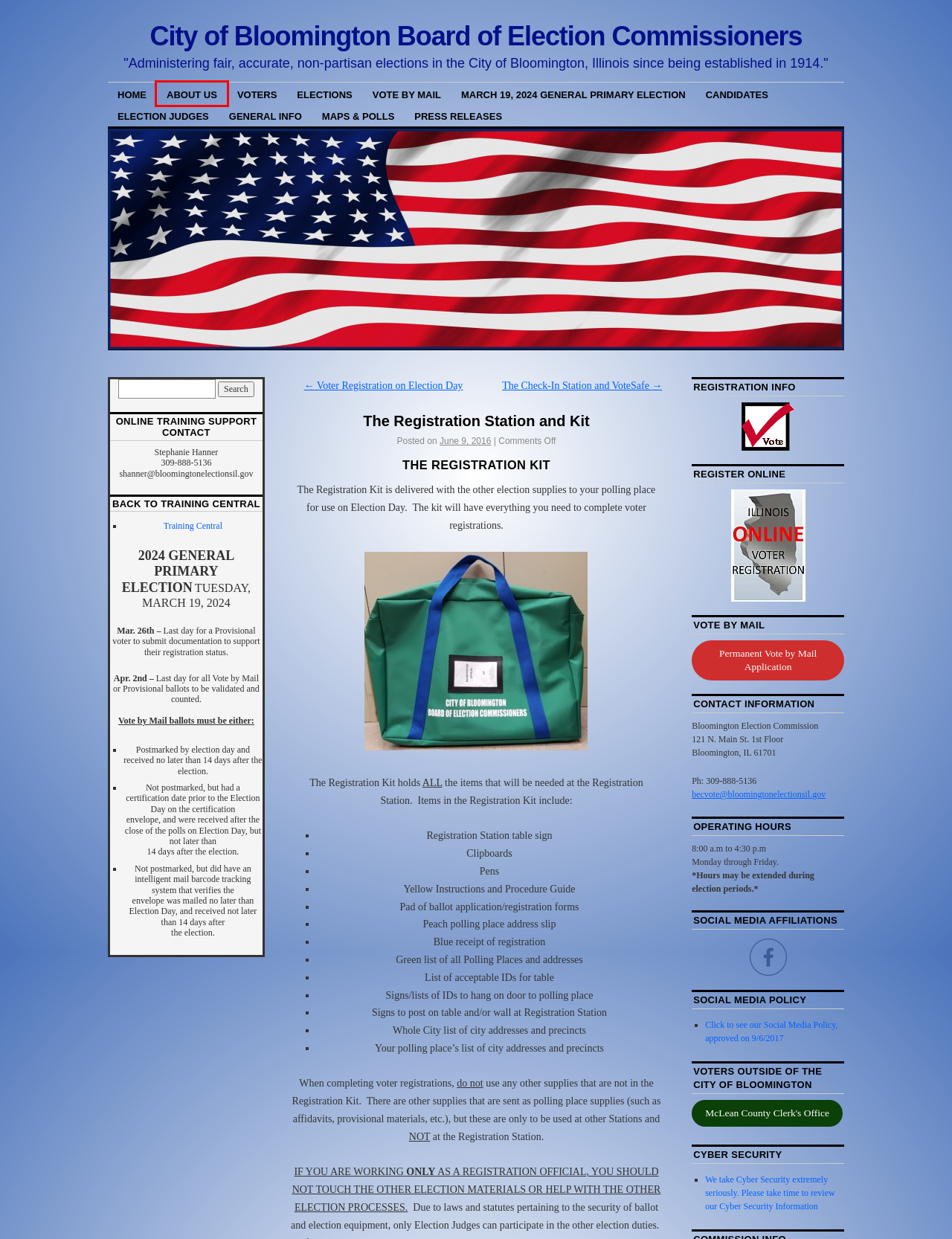You have a screenshot of a webpage with a red rectangle bounding box. Identify the best webpage description that corresponds to the new webpage after clicking the element within the red bounding box. Here are the candidates:
A. Cyber-Security for Elections - City of Bloomington Board of Election Commissioners
B. March 19, 2024 General Primary Election - City of Bloomington Board of Election Commissioners
C. City of Bloomington Board of Election Commissioners
D. Voter Registration on Election Day - City of Bloomington Board of Election Commissioners
E. Training Central - City of Bloomington Board of Election Commissioners
F. Press Releases - City of Bloomington Board of Election Commissioners
G. About Us - City of Bloomington Board of Election Commissioners
H. Voters - City of Bloomington Board of Election Commissioners

G